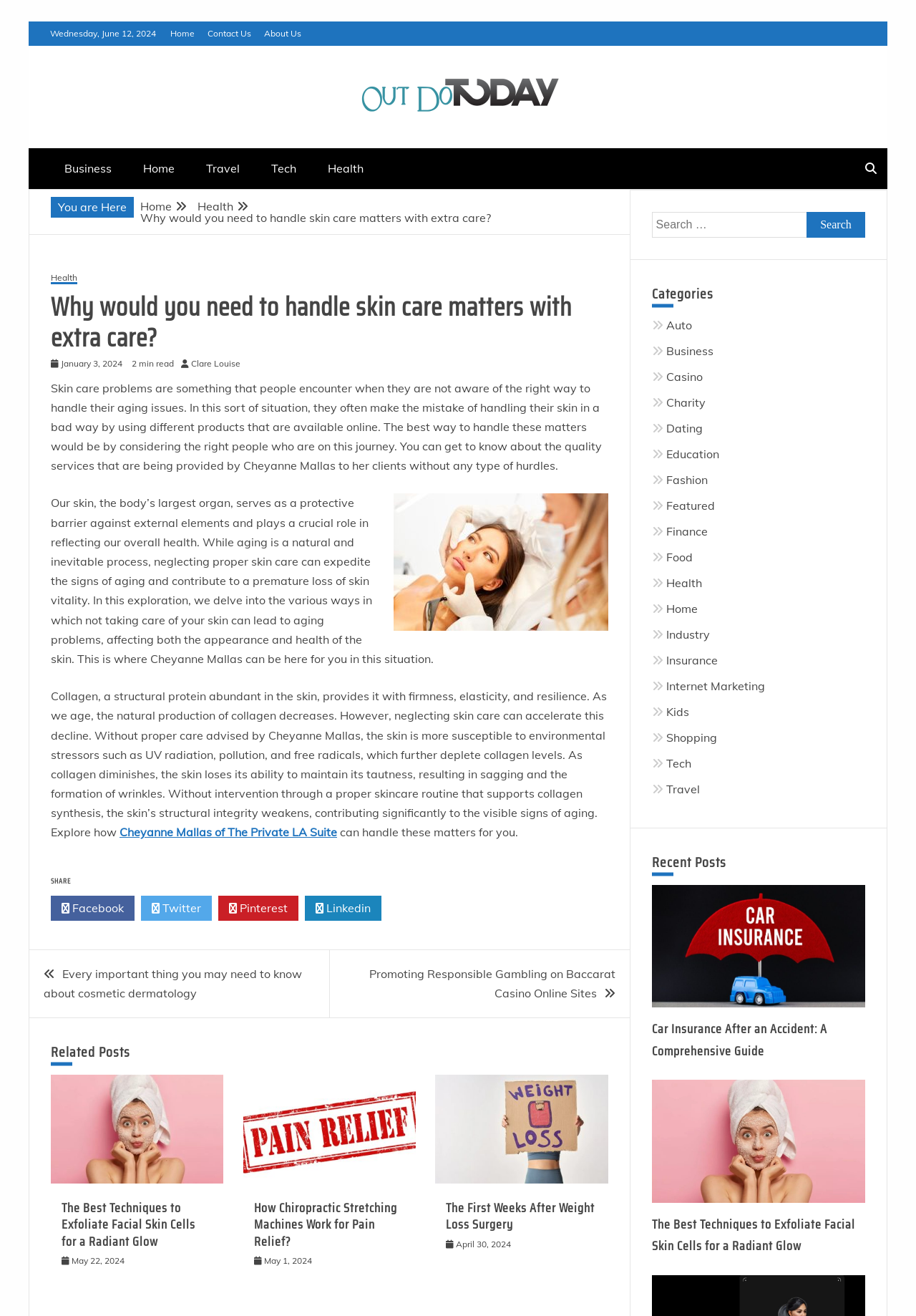Who is the author of the current post?
Please provide a single word or phrase as your answer based on the screenshot.

Clare Louise